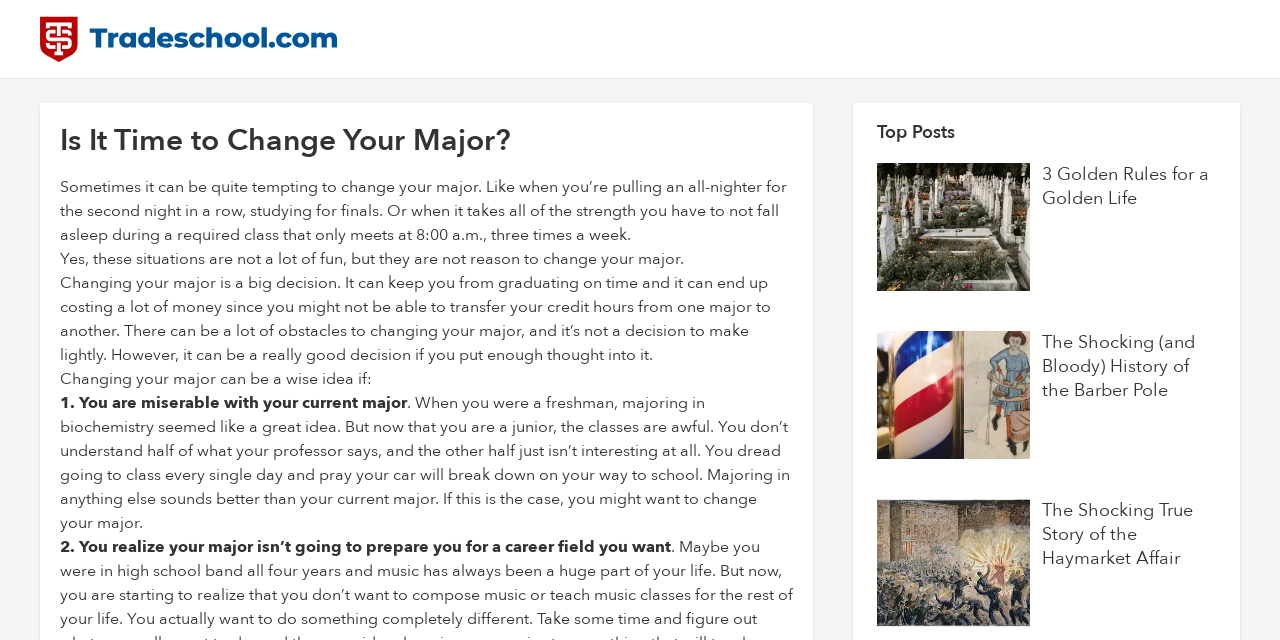Pinpoint the bounding box coordinates of the clickable area needed to execute the instruction: "Read the article 'Is It Time to Change Your Major?'". The coordinates should be specified as four float numbers between 0 and 1, i.e., [left, top, right, bottom].

[0.047, 0.192, 0.62, 0.273]